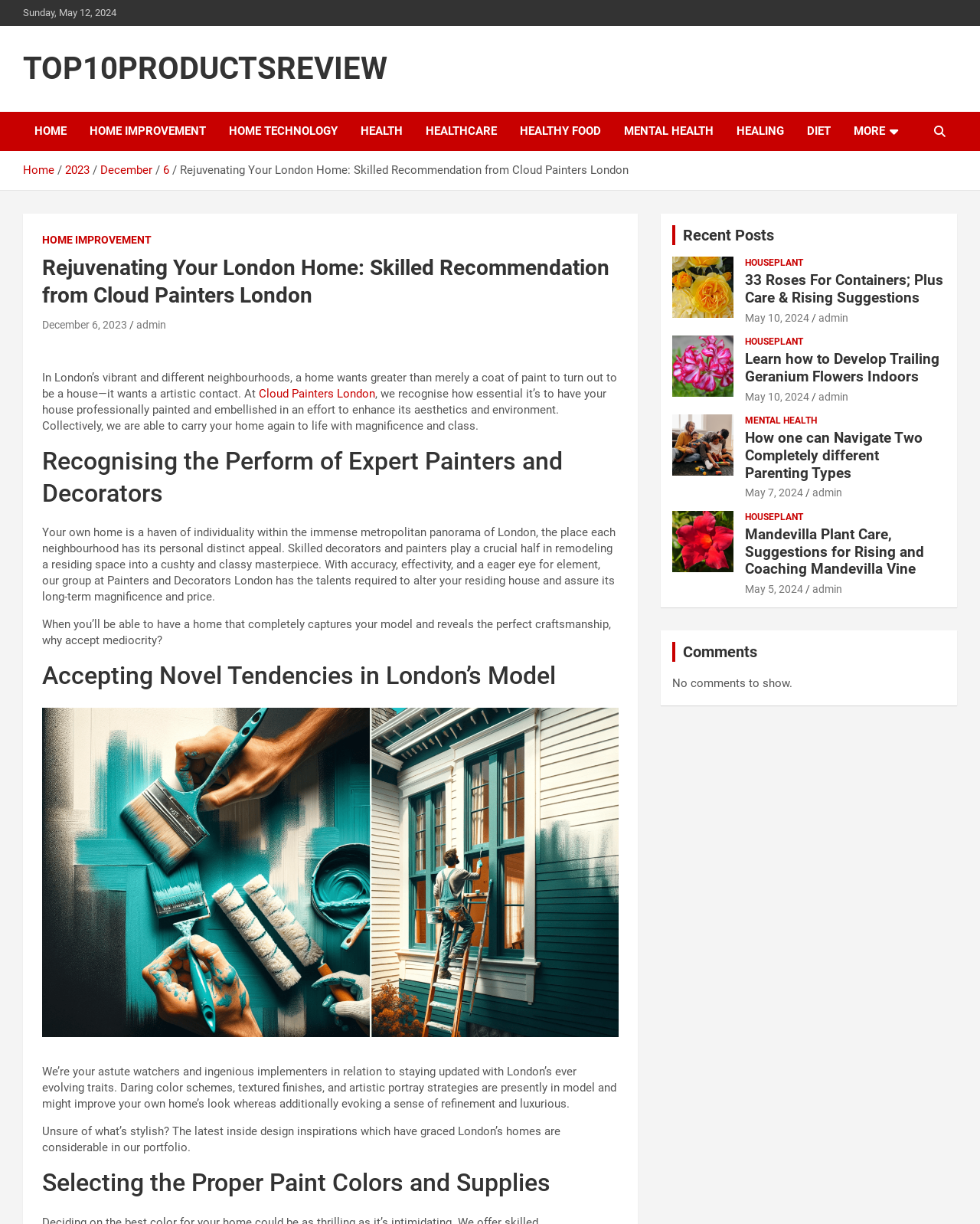Respond to the question with just a single word or phrase: 
What is the name of the company mentioned in the webpage?

Cloud Painters London